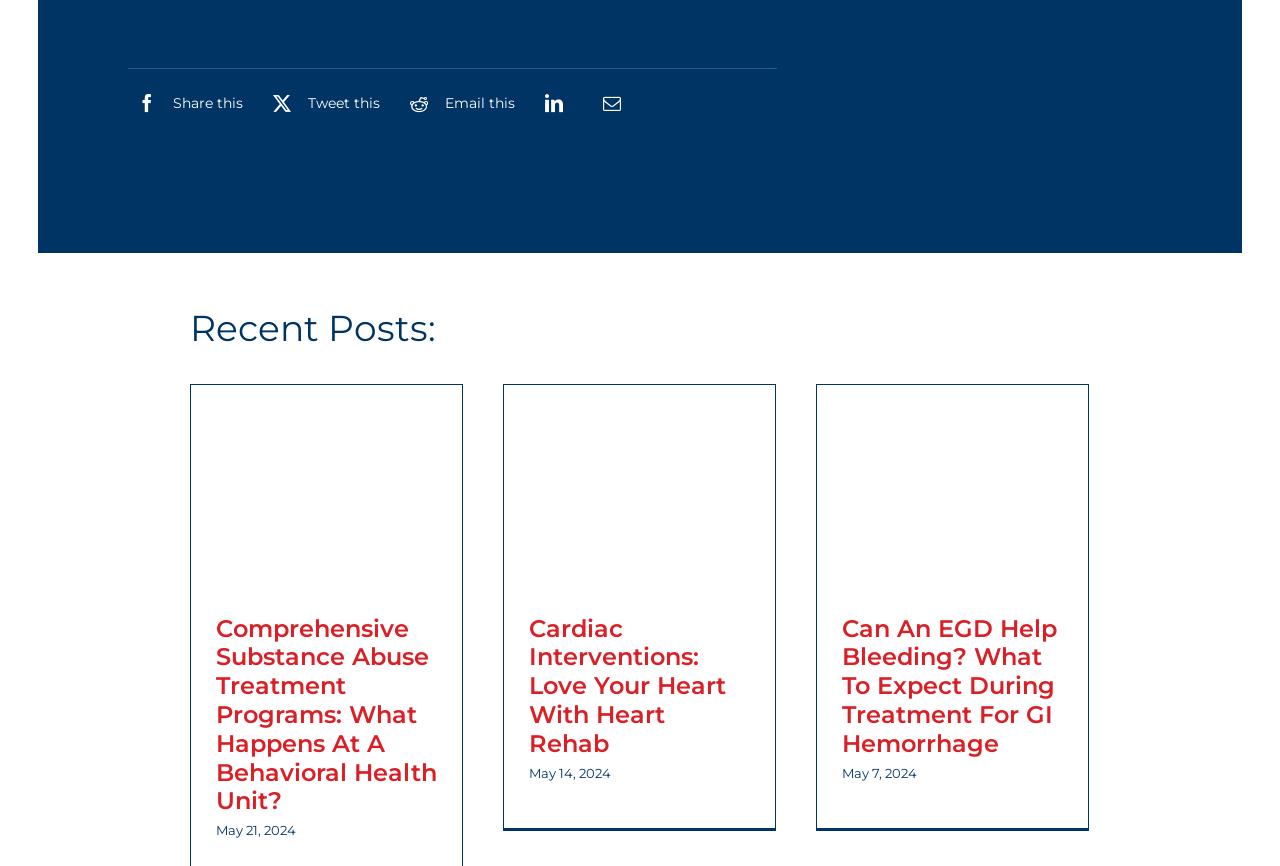Find the bounding box coordinates for the element that must be clicked to complete the instruction: "Learn about Cardiac Interventions". The coordinates should be four float numbers between 0 and 1, indicated as [left, top, right, bottom].

[0.413, 0.481, 0.587, 0.614]